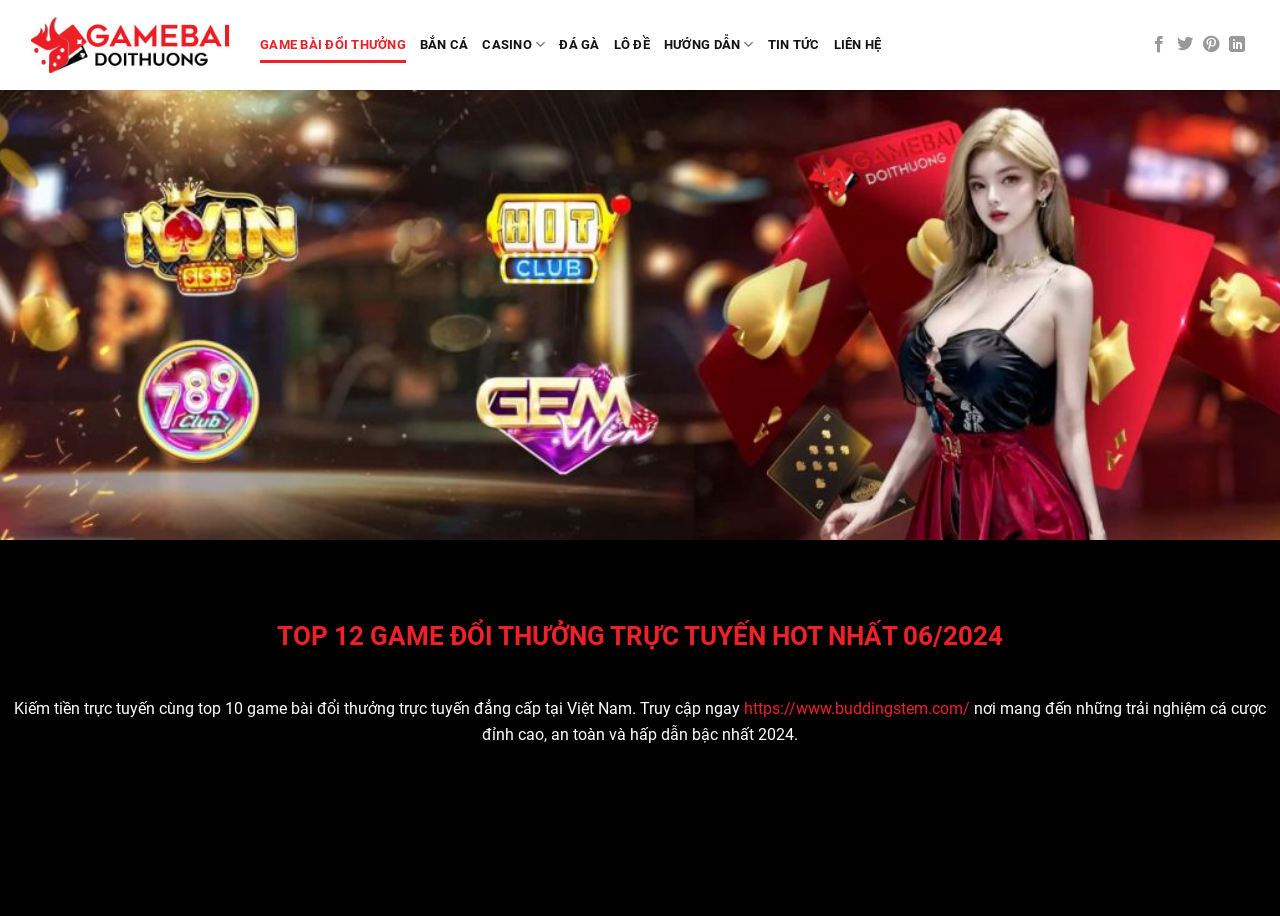What is the ranking of the games featured on the website?
Examine the image and give a concise answer in one word or a short phrase.

TOP 12